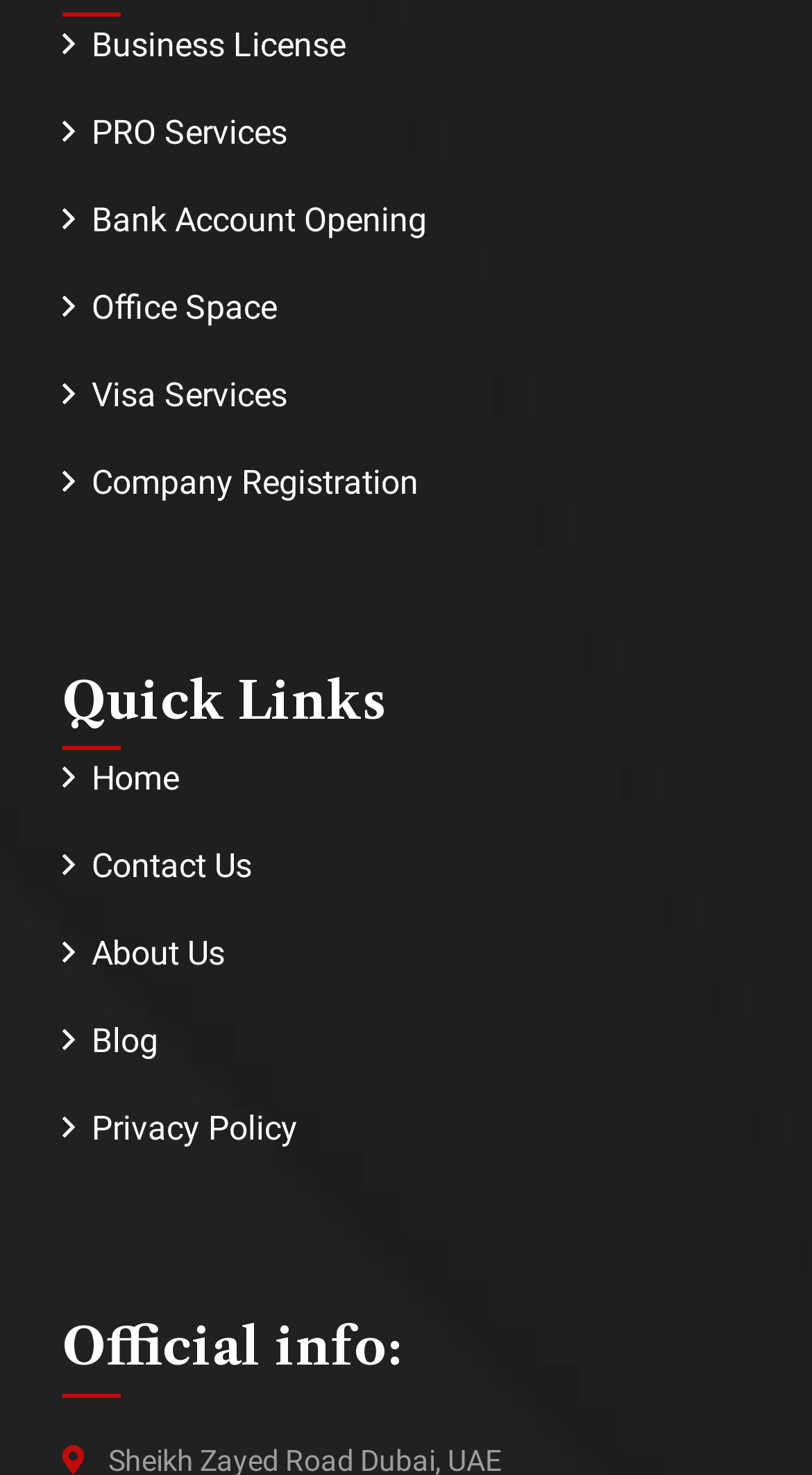What are the services offered by this company?
Using the image, provide a concise answer in one word or a short phrase.

Business License, PRO Services, etc.